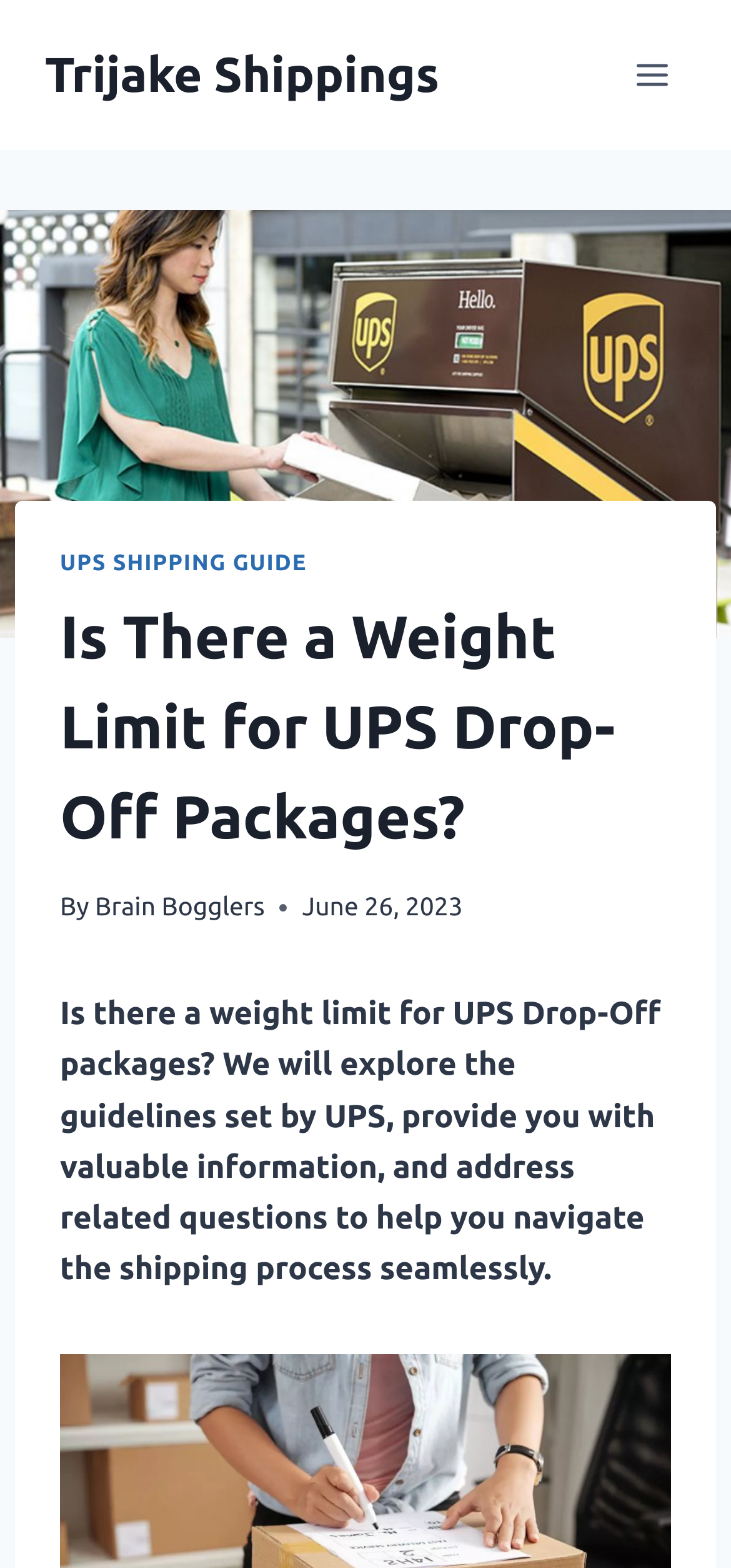Find the coordinates for the bounding box of the element with this description: "Ups Shipping Guide".

[0.082, 0.352, 0.42, 0.367]